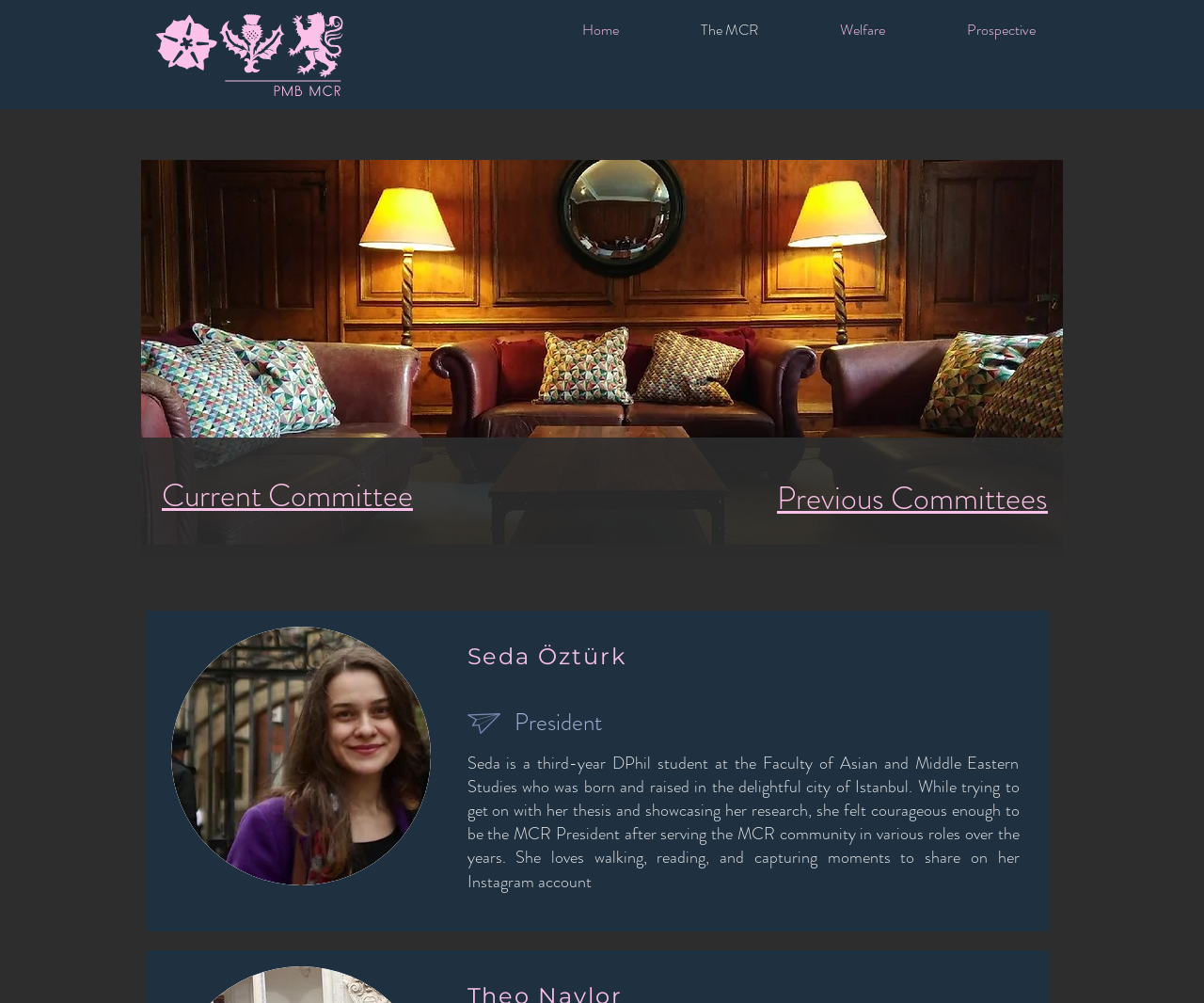Identify the bounding box coordinates for the UI element described by the following text: "Privacy Police". Provide the coordinates as four float numbers between 0 and 1, in the format [left, top, right, bottom].

None